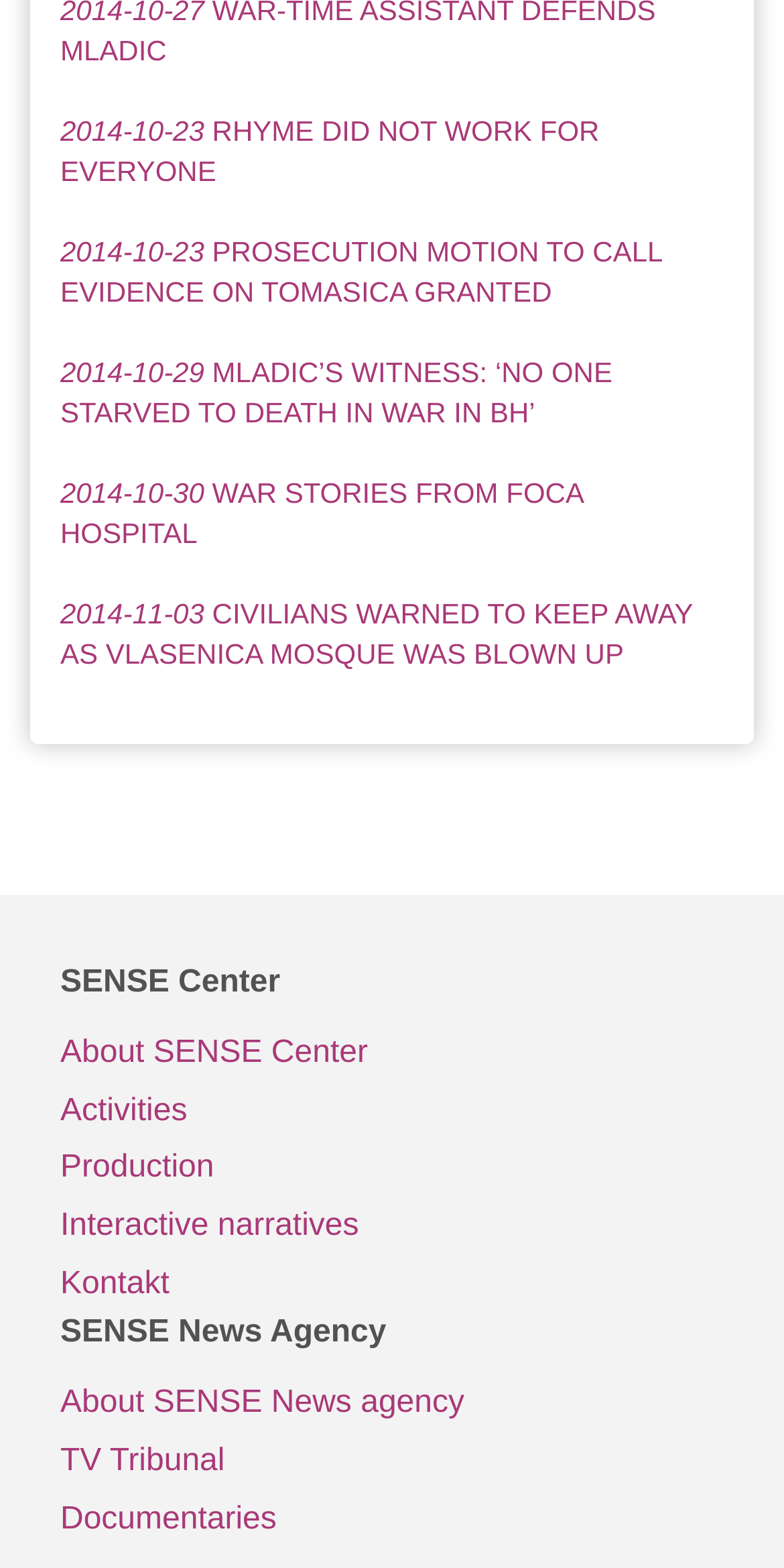Answer the question below with a single word or a brief phrase: 
What is the last link in the navigation 'SENSE News Agency'?

Documentaries